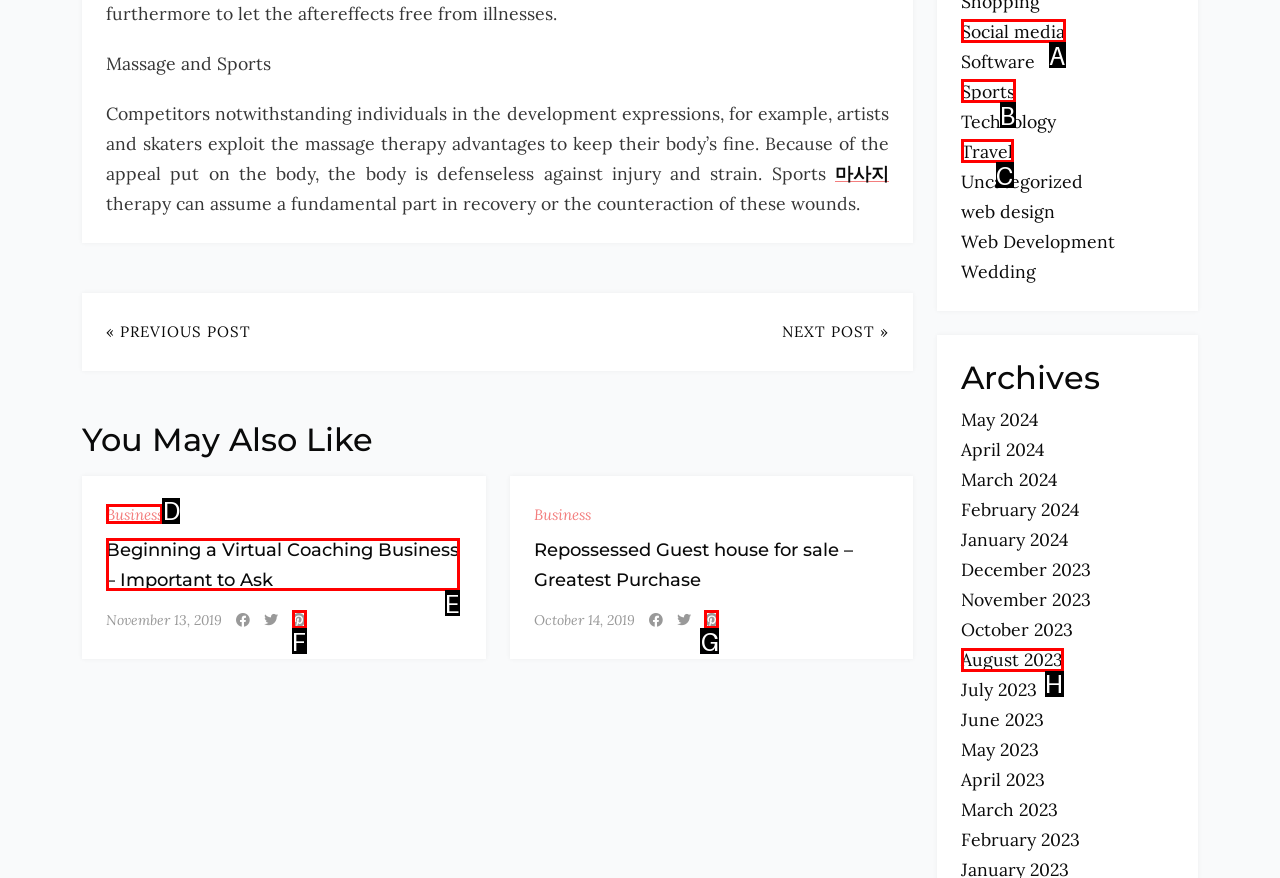Pick the right letter to click to achieve the task: Explore the 'Business' category
Answer with the letter of the correct option directly.

D